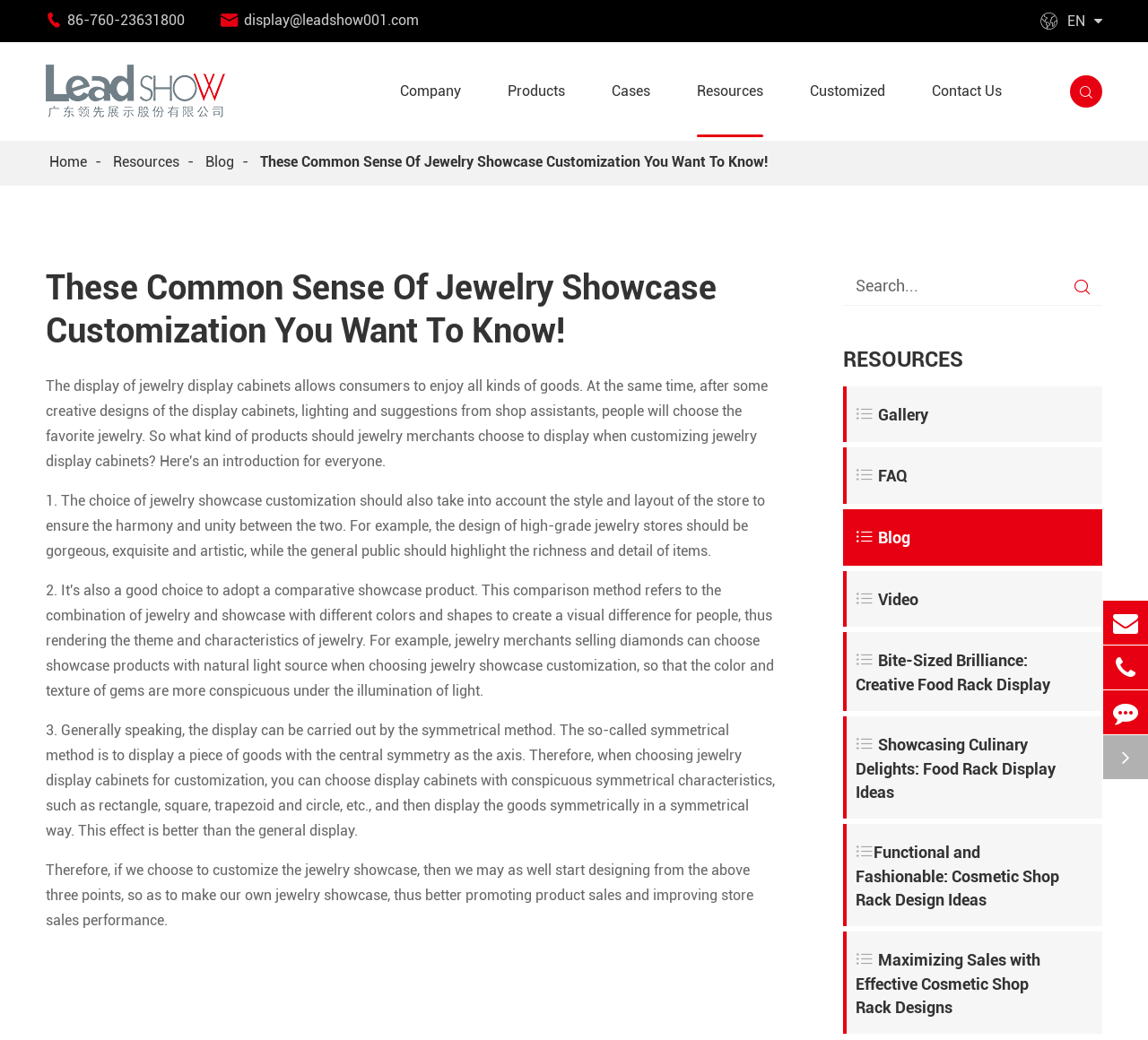Could you determine the bounding box coordinates of the clickable element to complete the instruction: "Read about the author"? Provide the coordinates as four float numbers between 0 and 1, i.e., [left, top, right, bottom].

None